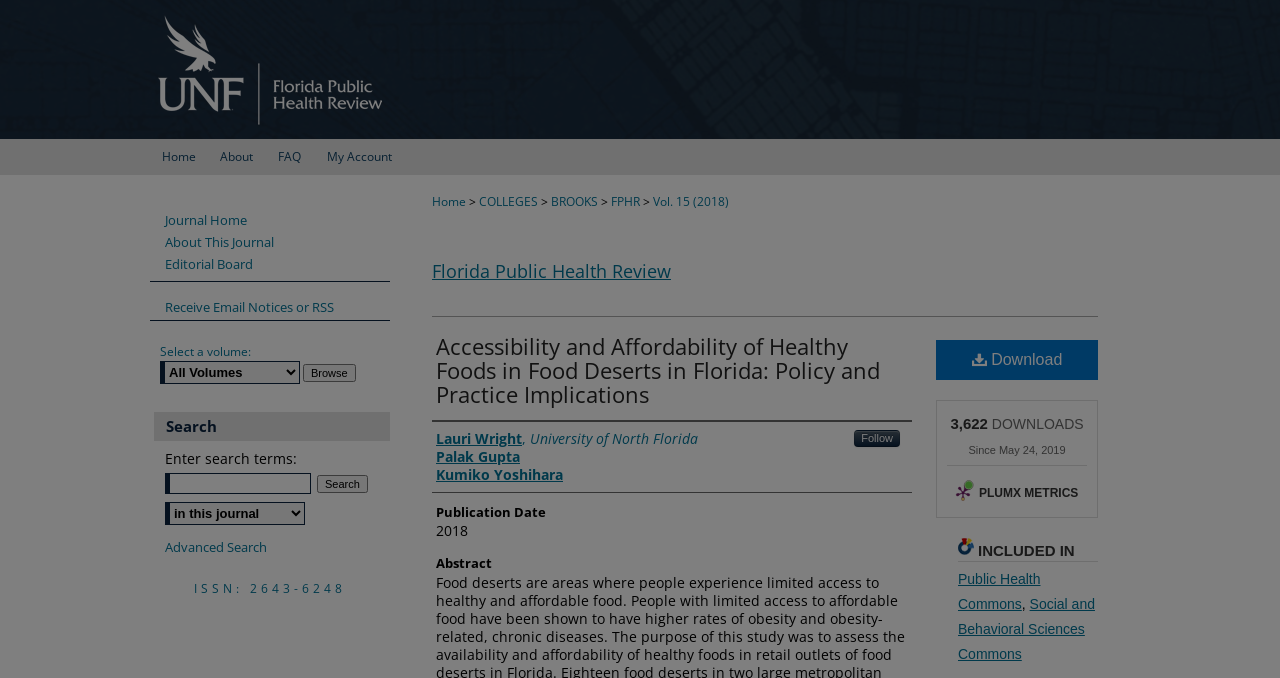Please mark the clickable region by giving the bounding box coordinates needed to complete this instruction: "Search for a specific term".

[0.129, 0.697, 0.243, 0.728]